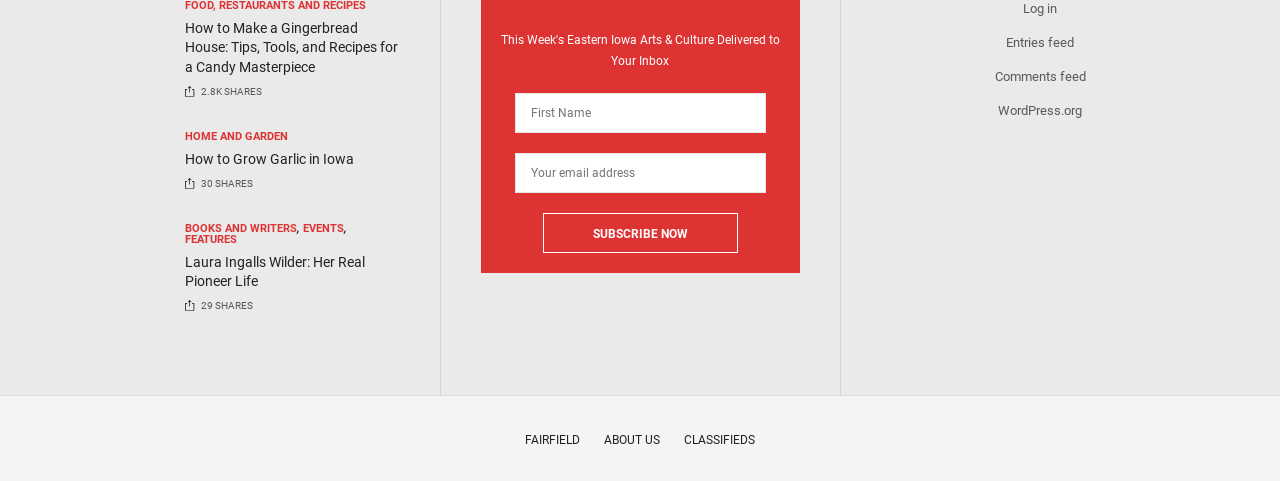Determine the bounding box coordinates of the clickable element to achieve the following action: 'Read about Laura Ingalls Wilder's real pioneer life'. Provide the coordinates as four float values between 0 and 1, formatted as [left, top, right, bottom].

[0.145, 0.525, 0.312, 0.607]